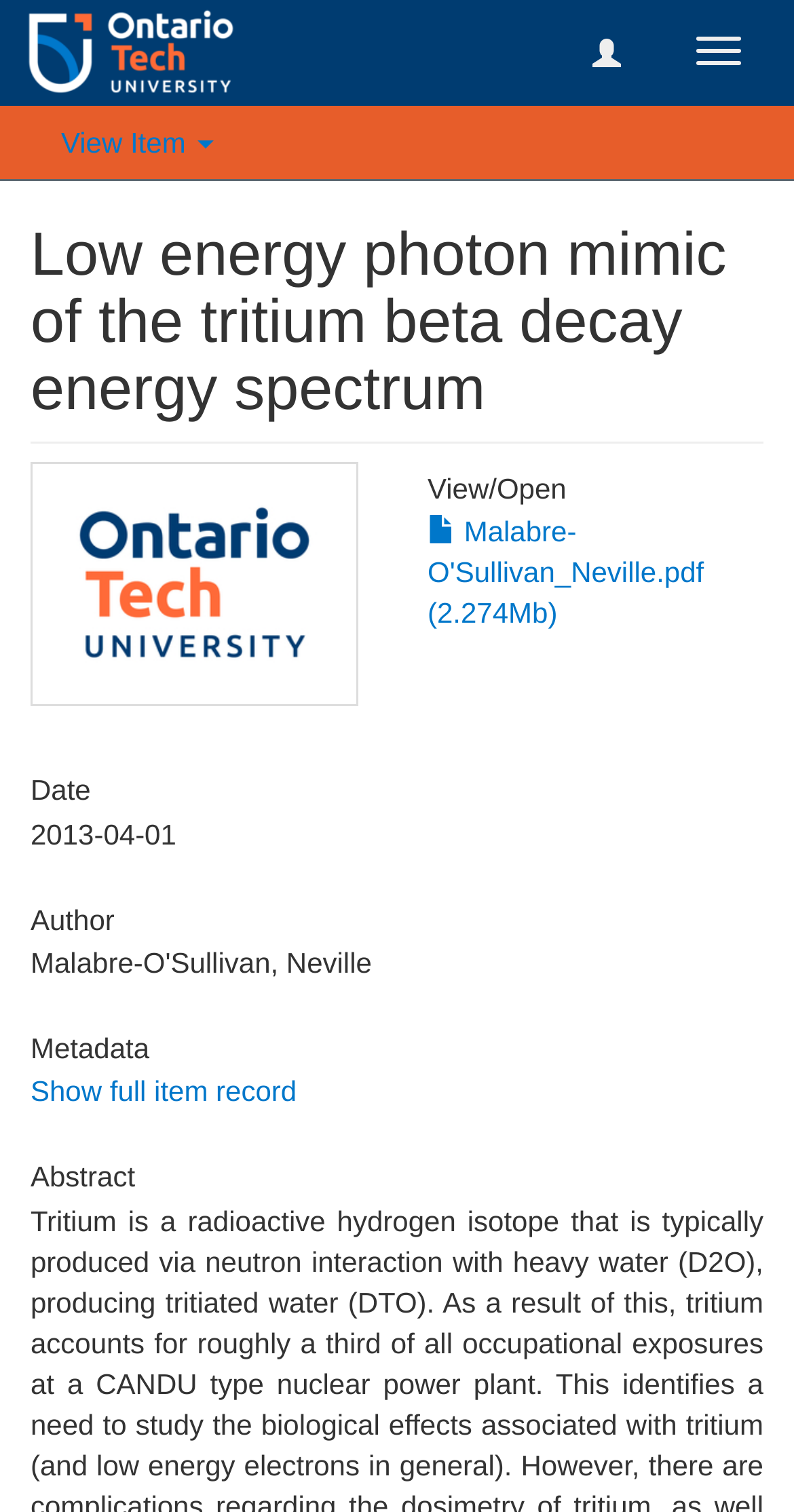What is the purpose of the 'Toggle navigation' button?
Look at the screenshot and respond with one word or a short phrase.

To toggle navigation